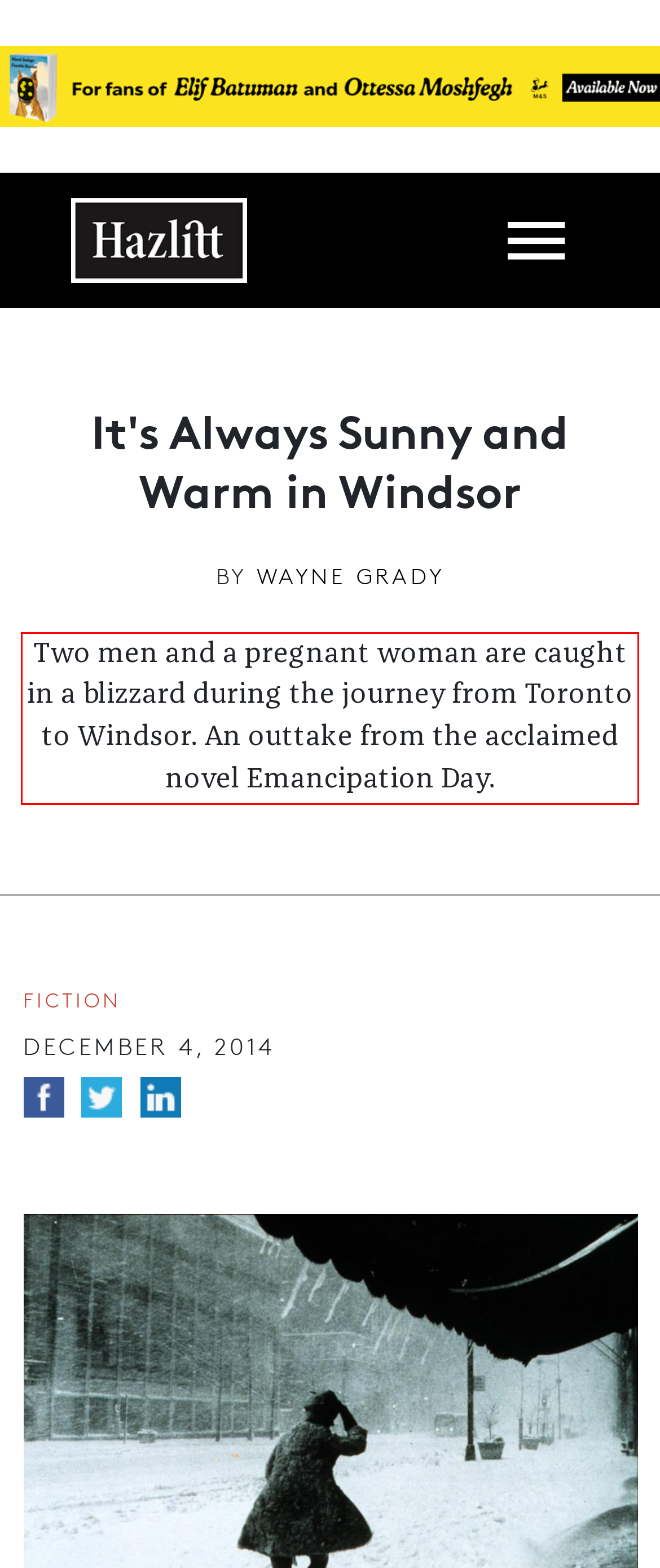You have a webpage screenshot with a red rectangle surrounding a UI element. Extract the text content from within this red bounding box.

Two men and a pregnant woman are caught in a blizzard during the journey from Toronto to Windsor. An outtake from the acclaimed novel Emancipation Day.